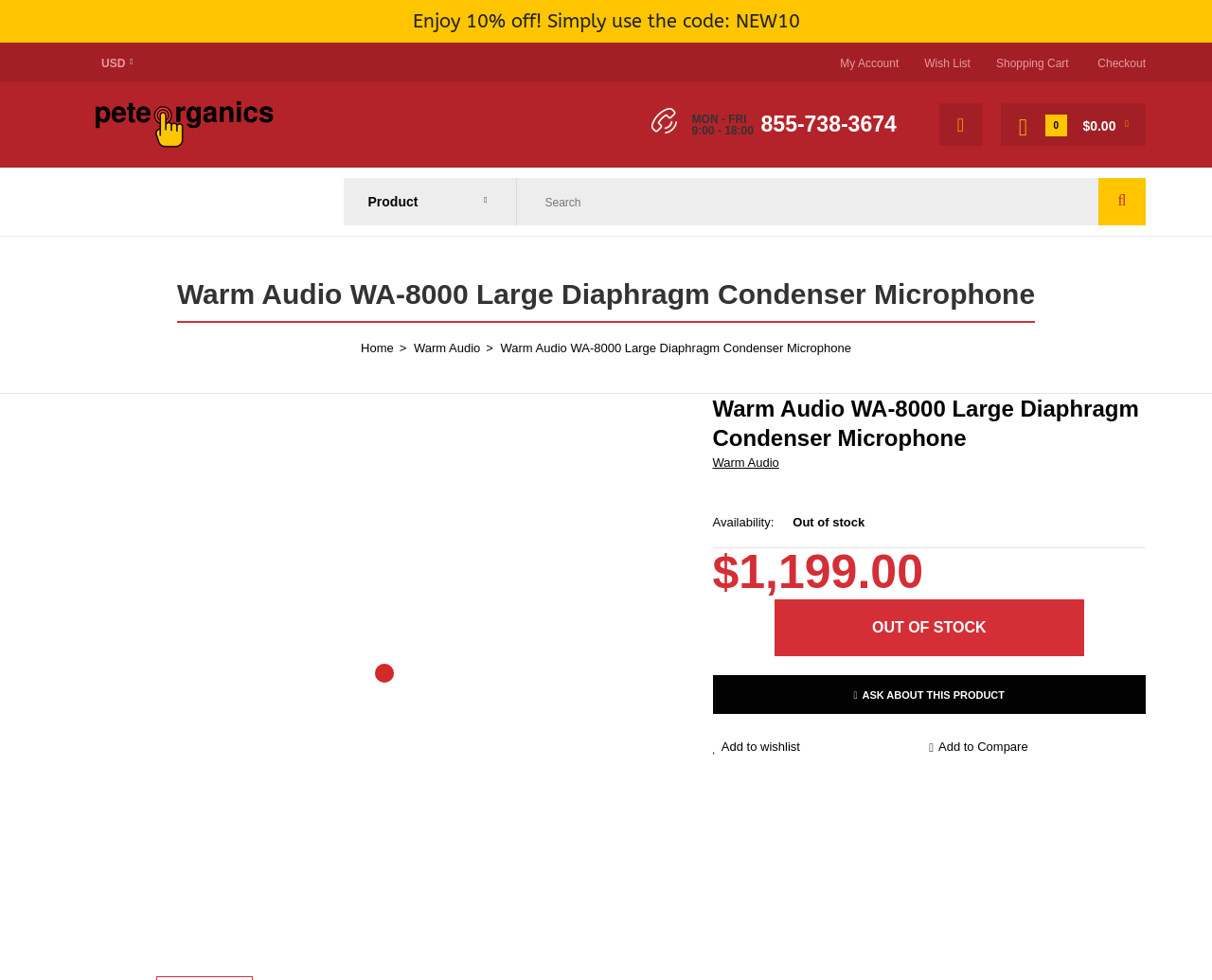Please determine the bounding box coordinates of the section I need to click to accomplish this instruction: "Go to Home".

None